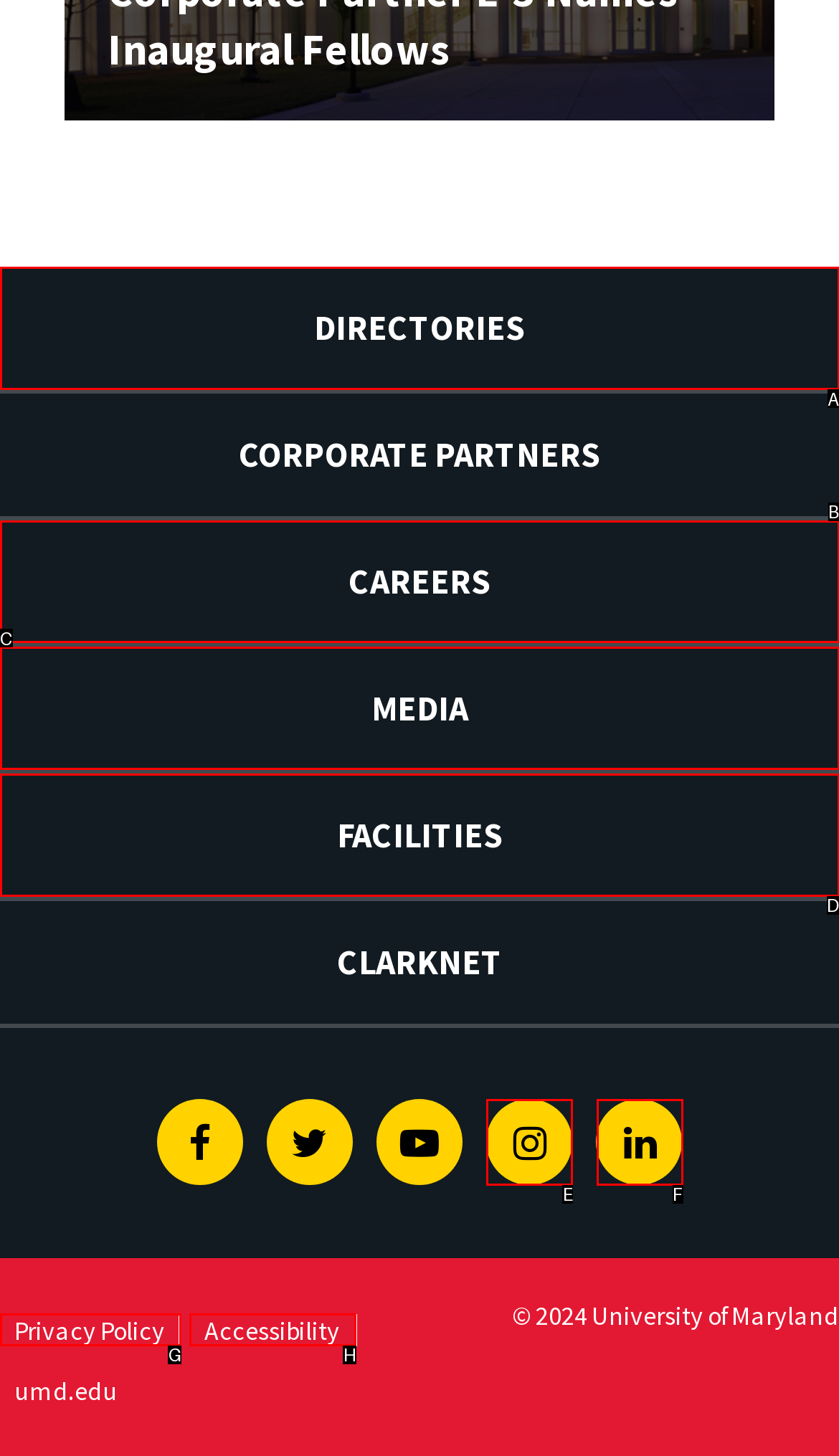Find the HTML element that corresponds to the description: Privacy Policy. Indicate your selection by the letter of the appropriate option.

G